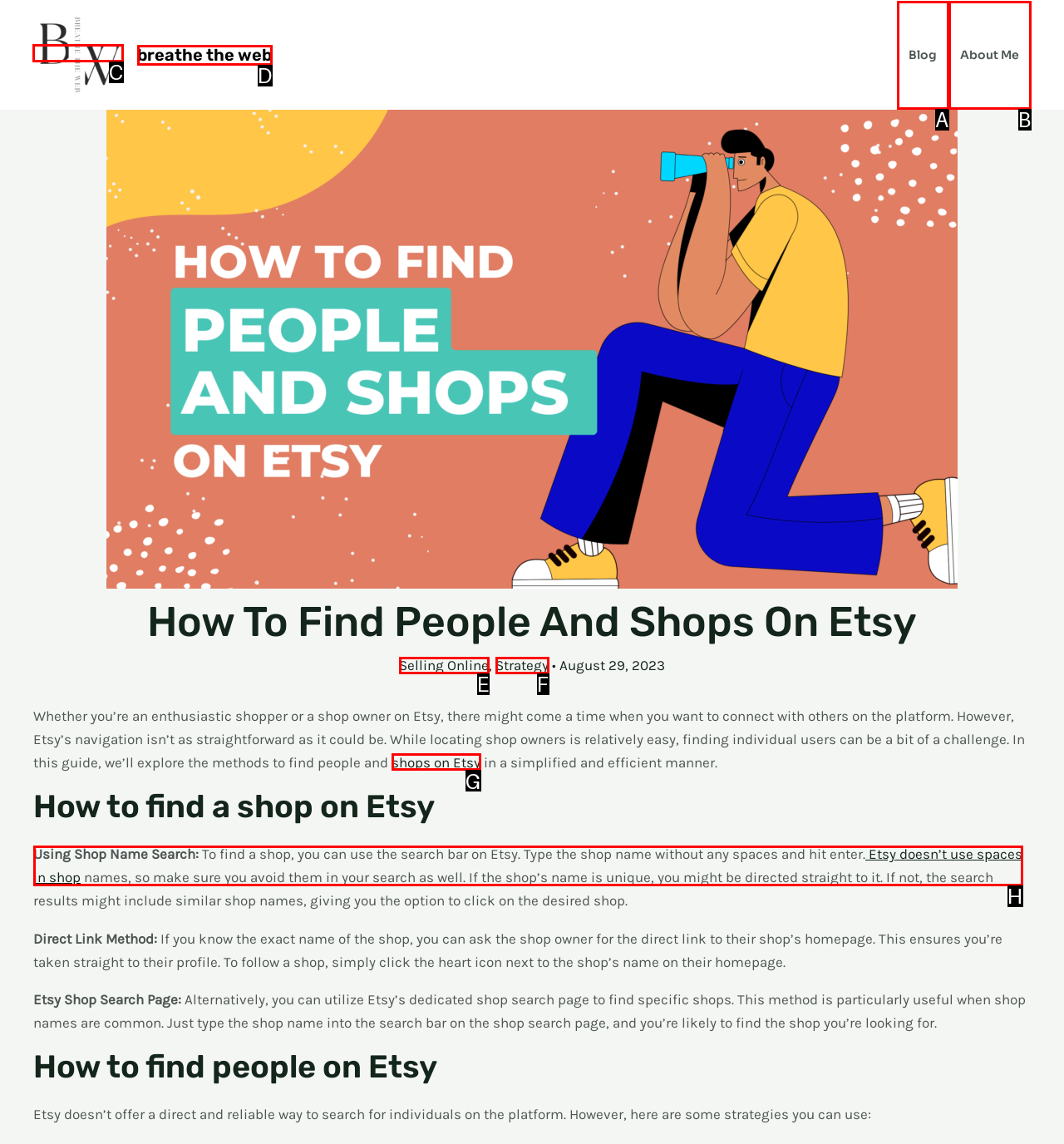Tell me the correct option to click for this task: Click the 'breathe the web' logo
Write down the option's letter from the given choices.

C